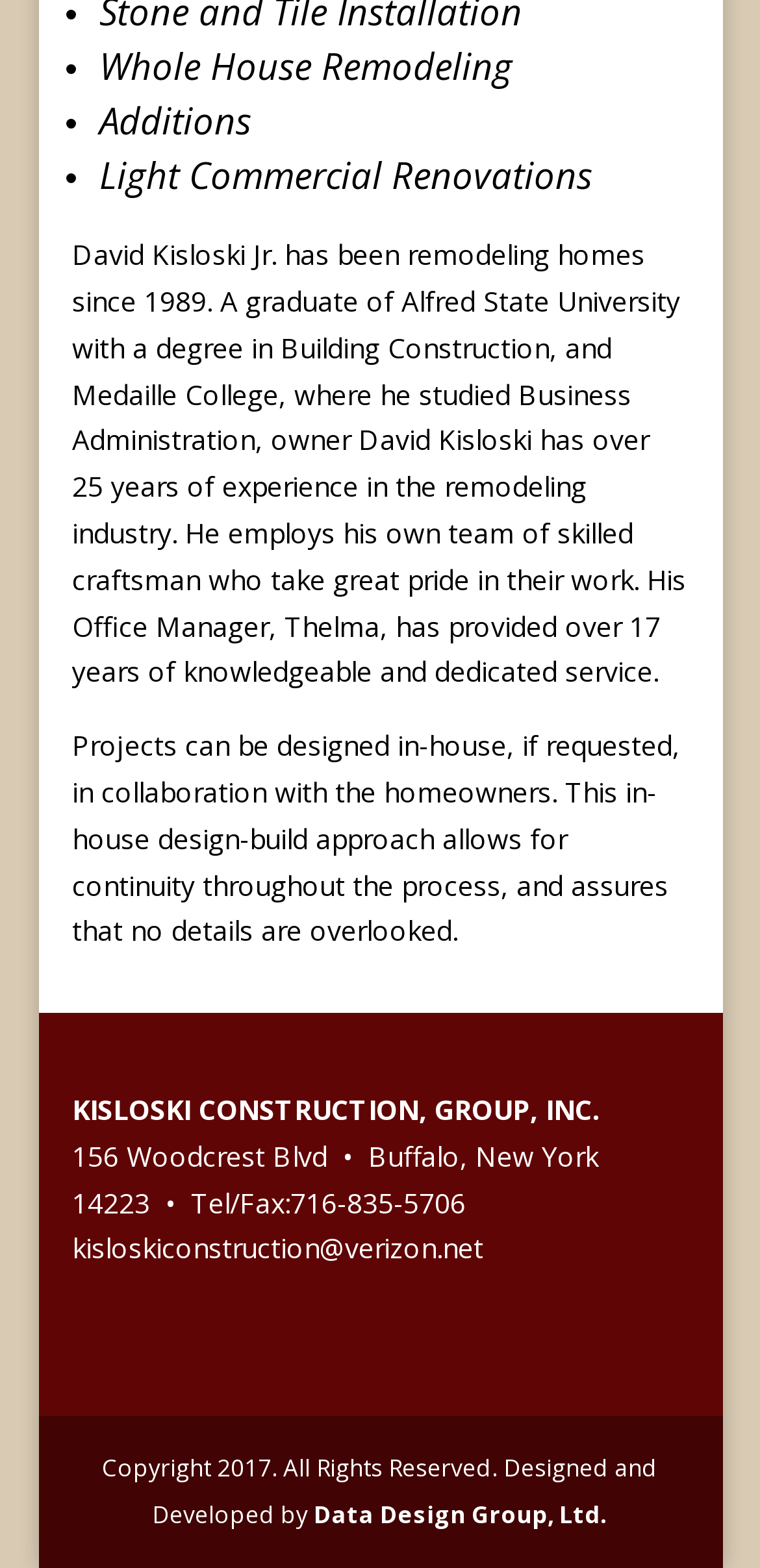Identify the bounding box of the UI element described as follows: "kisloskiconstruction@verizon.net". Provide the coordinates as four float numbers in the range of 0 to 1 [left, top, right, bottom].

[0.095, 0.784, 0.636, 0.808]